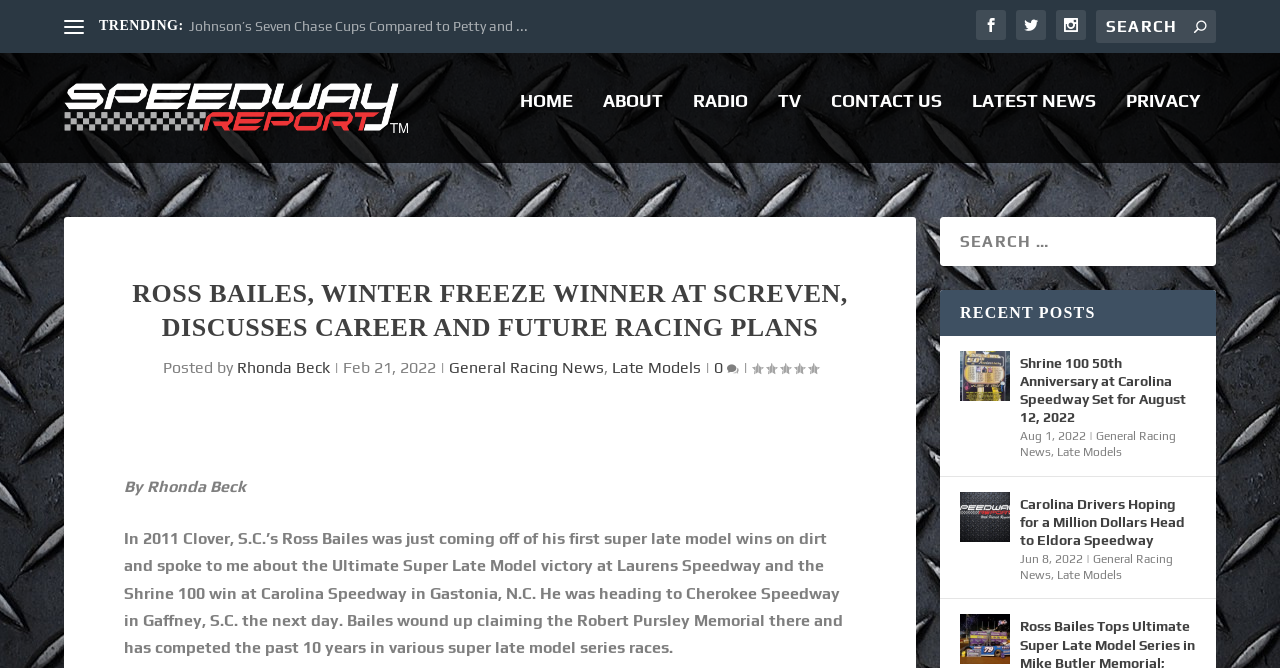From the webpage screenshot, identify the region described by name="s" placeholder="Search" title="Search for:". Provide the bounding box coordinates as (top-left x, top-left y, bottom-right x, bottom-right y), with each value being a floating point number between 0 and 1.

[0.856, 0.015, 0.95, 0.064]